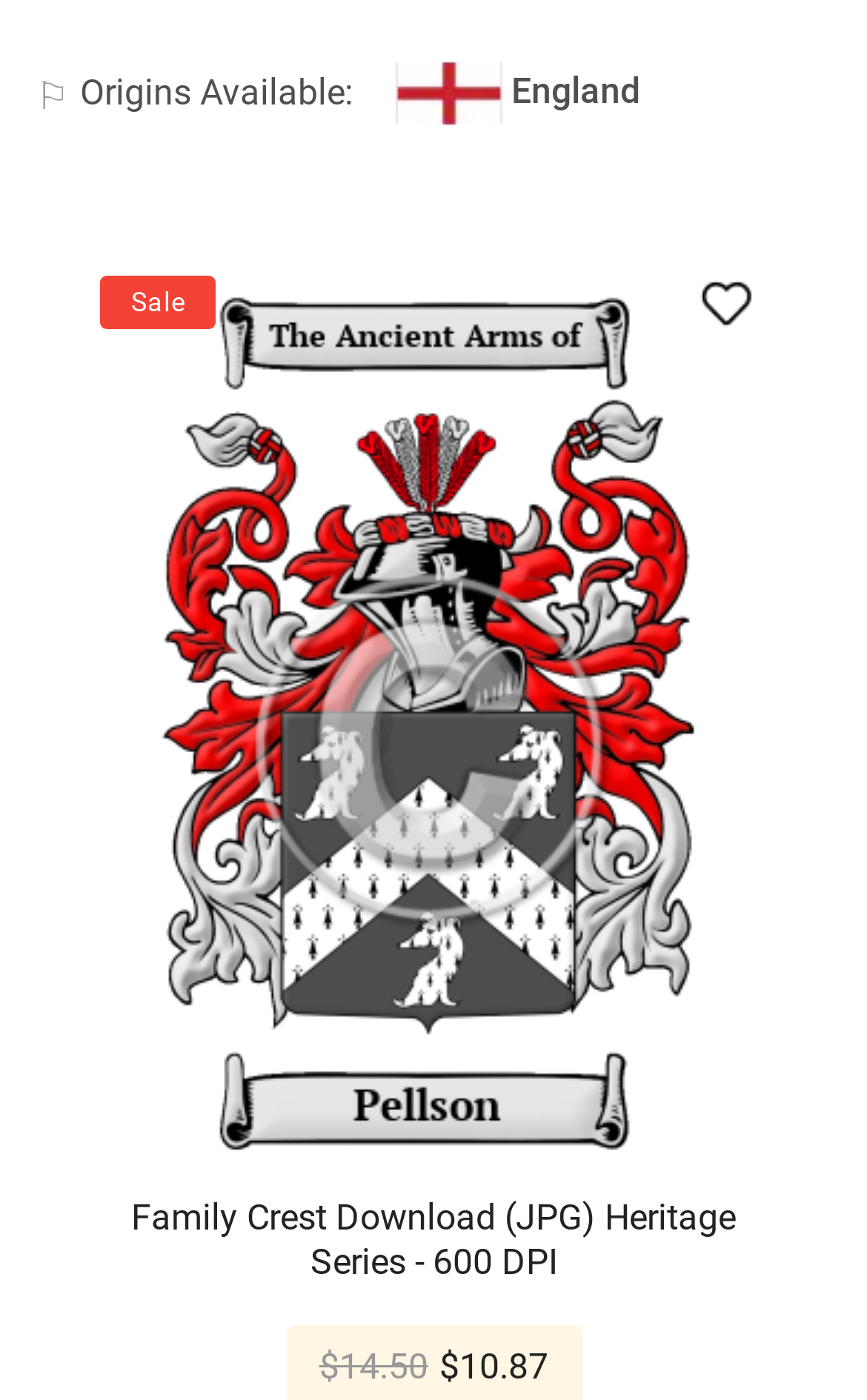Identify the bounding box for the UI element specified in this description: "Twitter". The coordinates must be four float numbers between 0 and 1, formatted as [left, top, right, bottom].

None